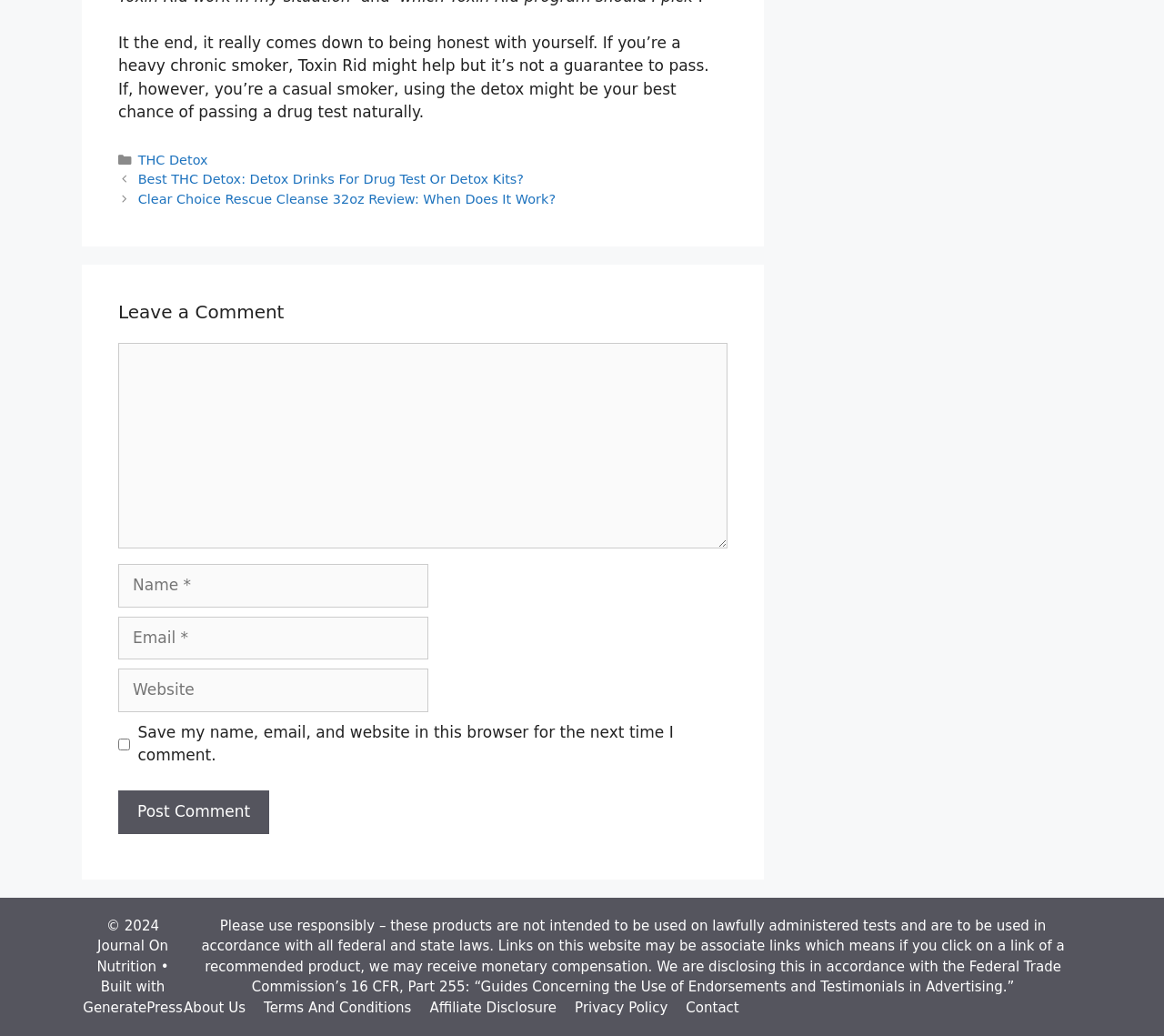What is the purpose of the textbox at the top of the comment section?
Examine the image and give a concise answer in one word or a short phrase.

Enter comment